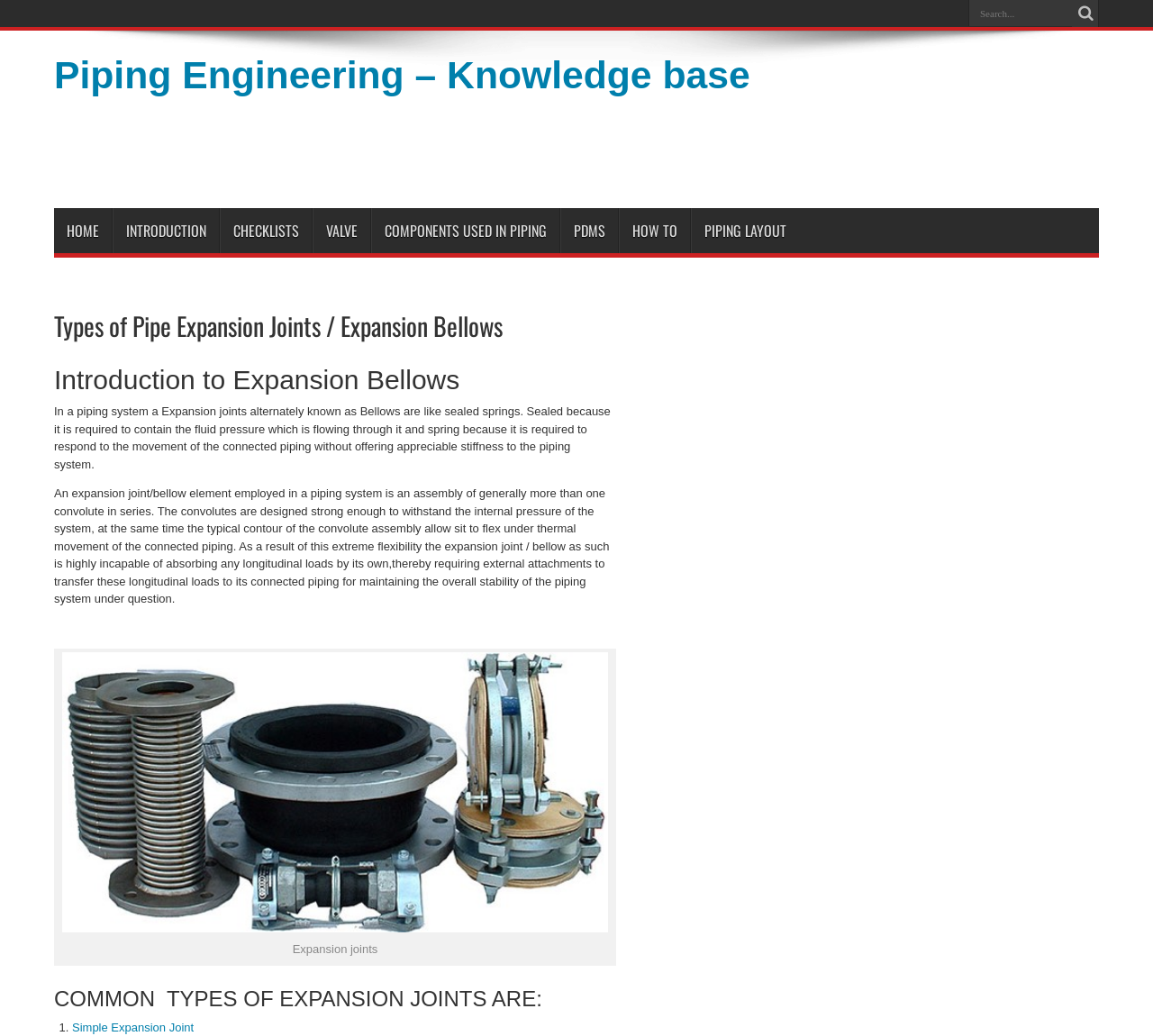Offer a meticulous caption that includes all visible features of the webpage.

The webpage is about piping engineering, specifically focusing on types of pipe expansion joints and expansion bellows. At the top right corner, there is a search bar with a magnifying glass icon and a placeholder text "Search...". Below the search bar, there is a heading that reads "Piping Engineering – Knowledge base". 

On the left side of the page, there is a navigation menu with links to different sections, including "HOME", "INTRODUCTION", "CHECKLISTS", "VALVE", "COMPONENTS USED IN PIPING", "PDMS", "HOW TO", and "PIPING LAYOUT". 

The main content of the page is divided into sections. The first section has a heading "Types of Pipe Expansion Joints / Expansion Bellows" and provides an introduction to expansion bellows, describing them as sealed springs that respond to the movement of connected piping without offering stiffness to the system. 

Below the introduction, there is a detailed description of an expansion joint/bellow element, explaining its design and functionality. This section also includes an image of expansion joints. 

Further down the page, there is a section with a heading "COMMON TYPES OF EXPANSION JOINTS ARE:" followed by a link to "Simple Expansion Joint". There is also an advertisement iframe on the right side of the page.